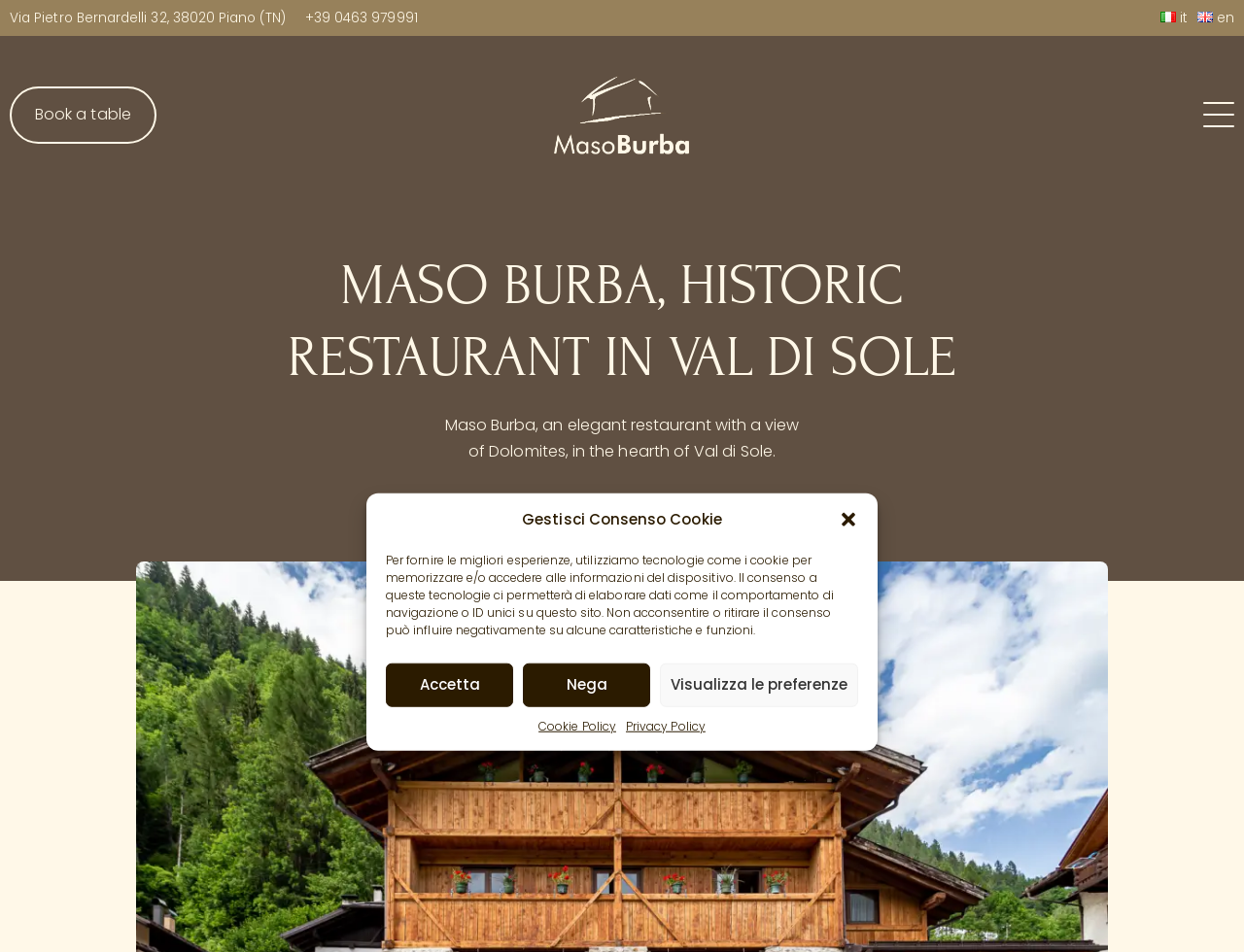Please find the bounding box coordinates of the element that you should click to achieve the following instruction: "Read the full Los Angeles Times article". The coordinates should be presented as four float numbers between 0 and 1: [left, top, right, bottom].

None